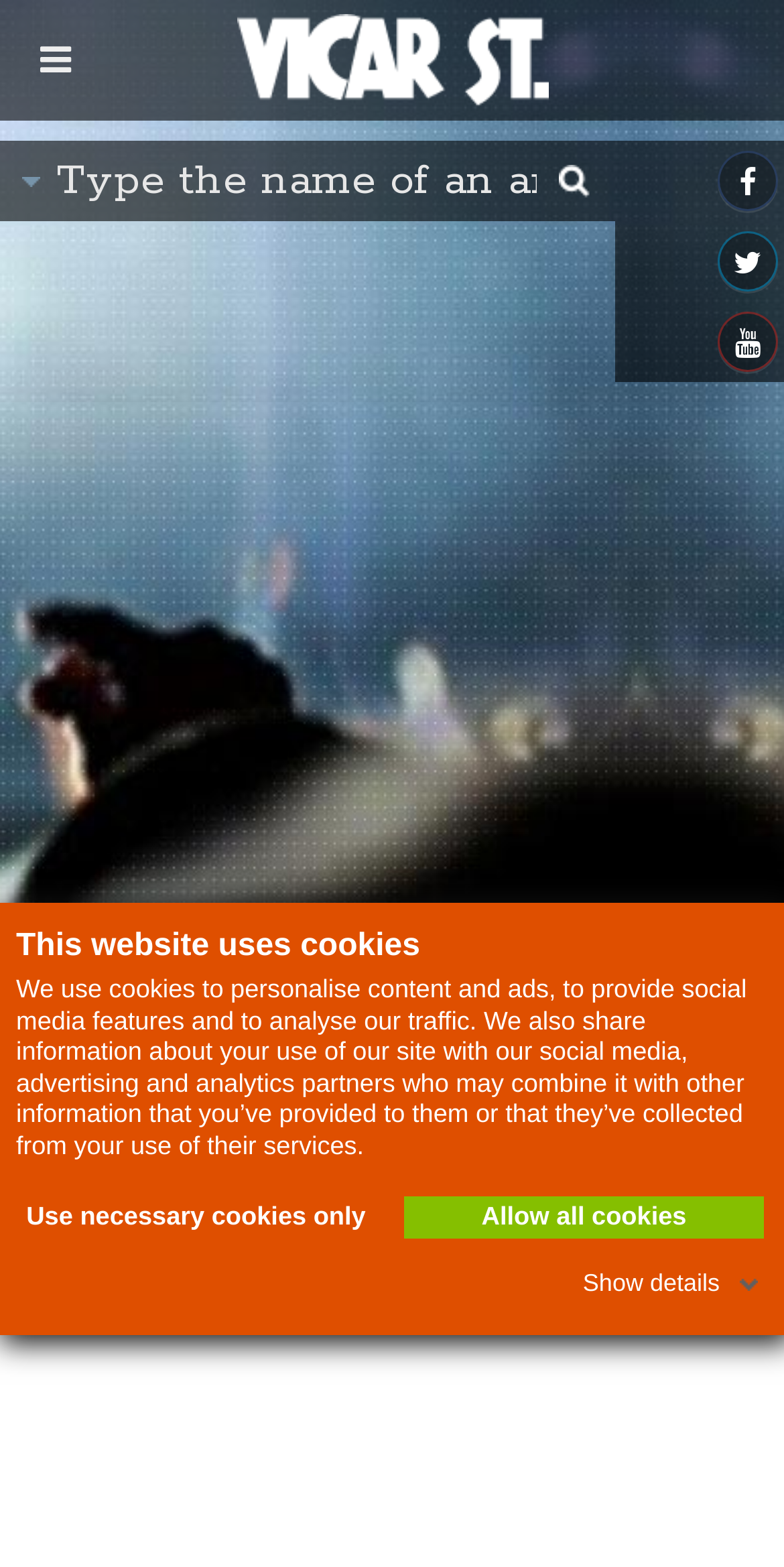Generate a detailed explanation of the webpage's features and information.

The webpage is about Tommy Tiernan, an Irish comedian, actor, and writer. At the top left corner, there is a small icon. Below it, there is a search bar with a placeholder text "Type the name of an artist or show here". Next to the search bar, there are three icons. 

On the top right corner, there is a cookie notification dialog with a heading "This website uses cookies" and a paragraph explaining the use of cookies. The dialog has three buttons: "Use necessary cookies only", "Allow all cookies", and "Show details".

Below the search bar, there is a heading "Tommy Tiernan" with a link to the artist's name. On the same line, there are four social media sharing links with their corresponding icons. 

Below the heading, there is a paragraph describing Tommy Tiernan's career, including his work on The Tommy and Hector Show and Father Ted. On the same line, there is a link to the artist's website. 

On the top center of the page, there is a small image of Vicar Street Venue.